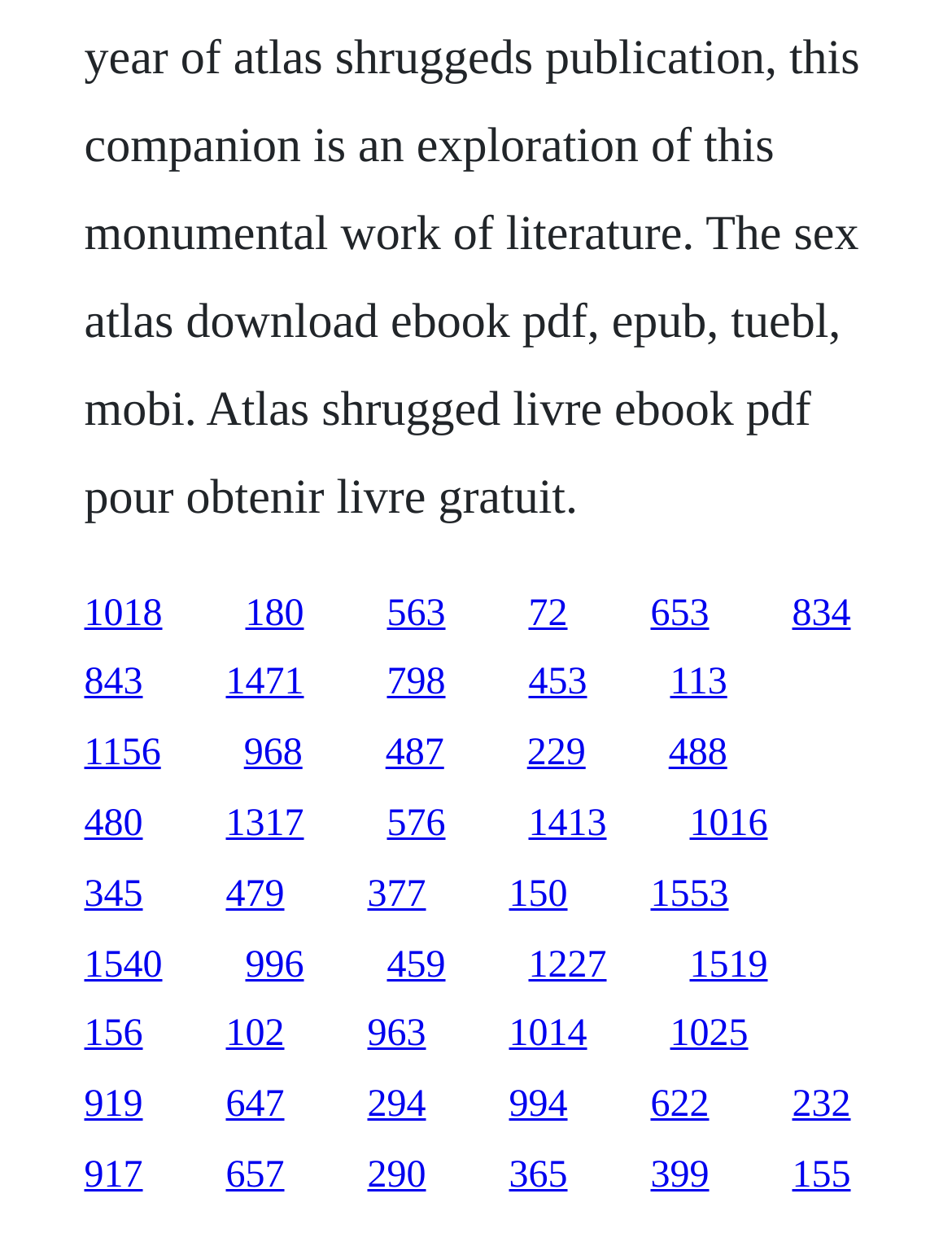Given the element description "1014", identify the bounding box of the corresponding UI element.

[0.535, 0.823, 0.617, 0.856]